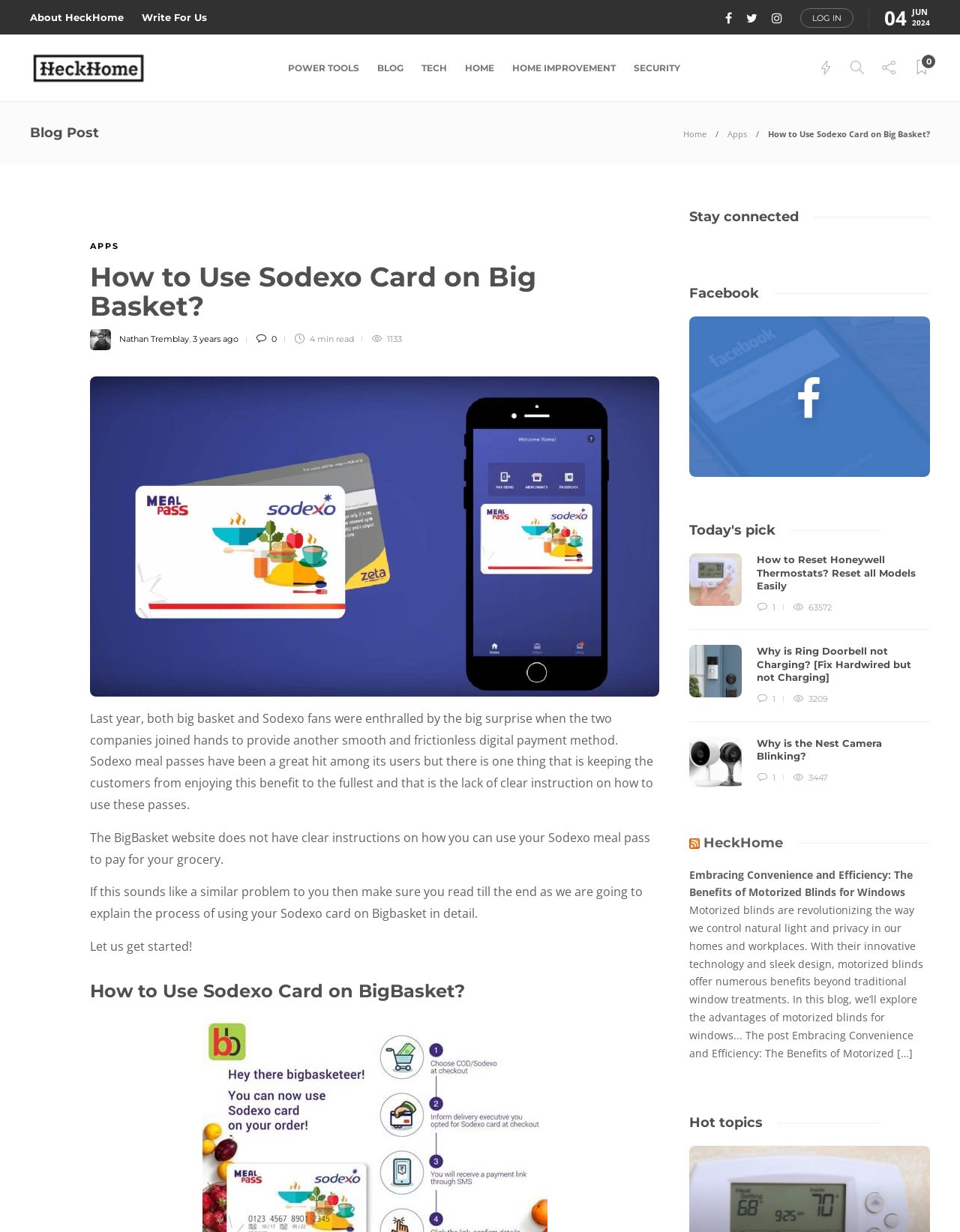Based on the element description, predict the bounding box coordinates (top-left x, top-left y, bottom-right x, bottom-right y) for the UI element in the screenshot: Home Improvement

[0.534, 0.032, 0.642, 0.078]